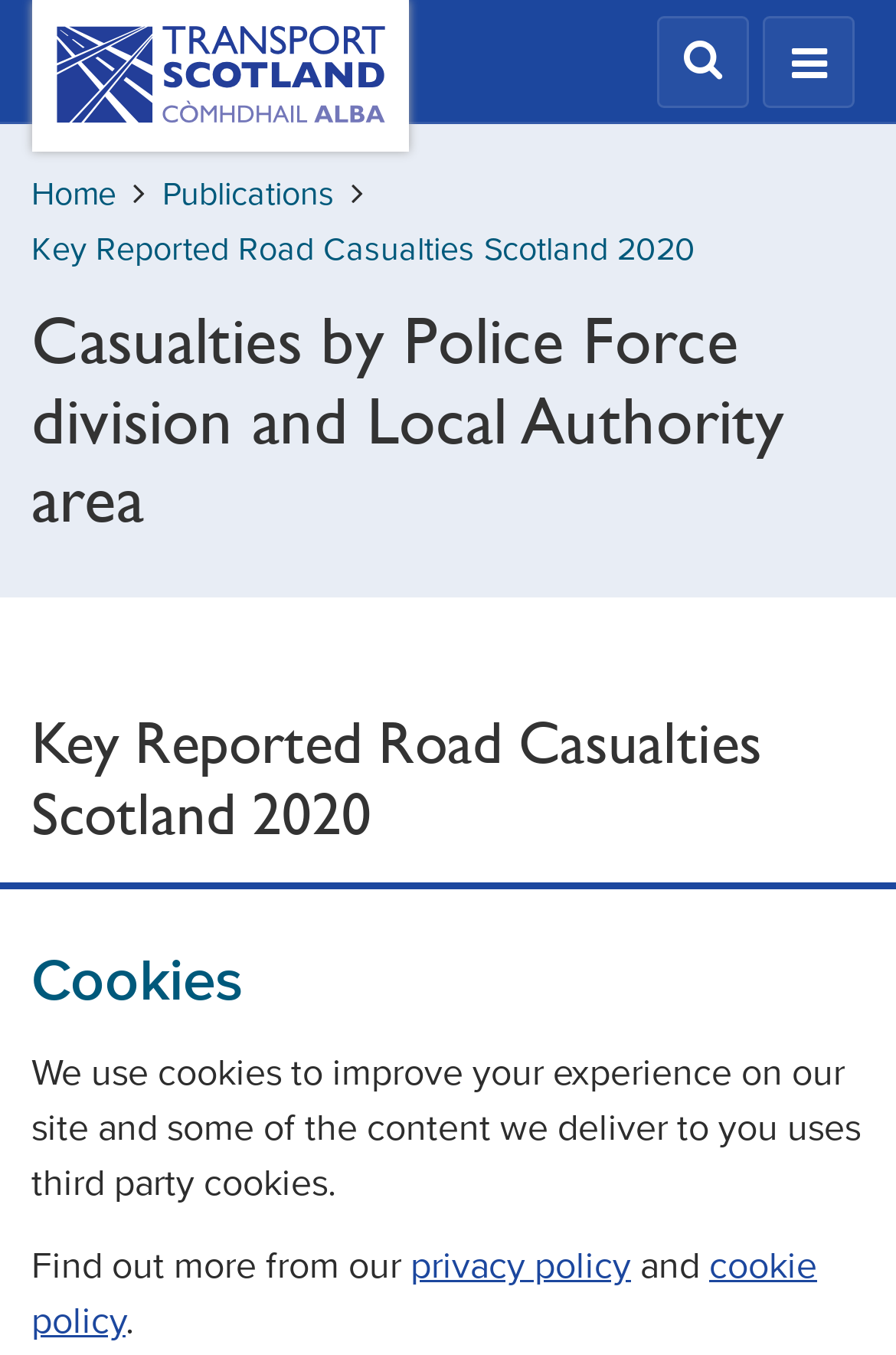Find the bounding box coordinates of the clickable region needed to perform the following instruction: "view figures 10". The coordinates should be provided as four float numbers between 0 and 1, i.e., [left, top, right, bottom].

[0.035, 0.805, 0.24, 0.841]